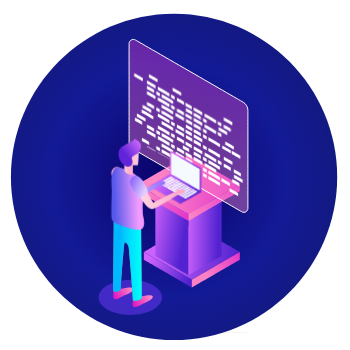What is the dominant color of the background?
Based on the image, respond with a single word or phrase.

deep blue